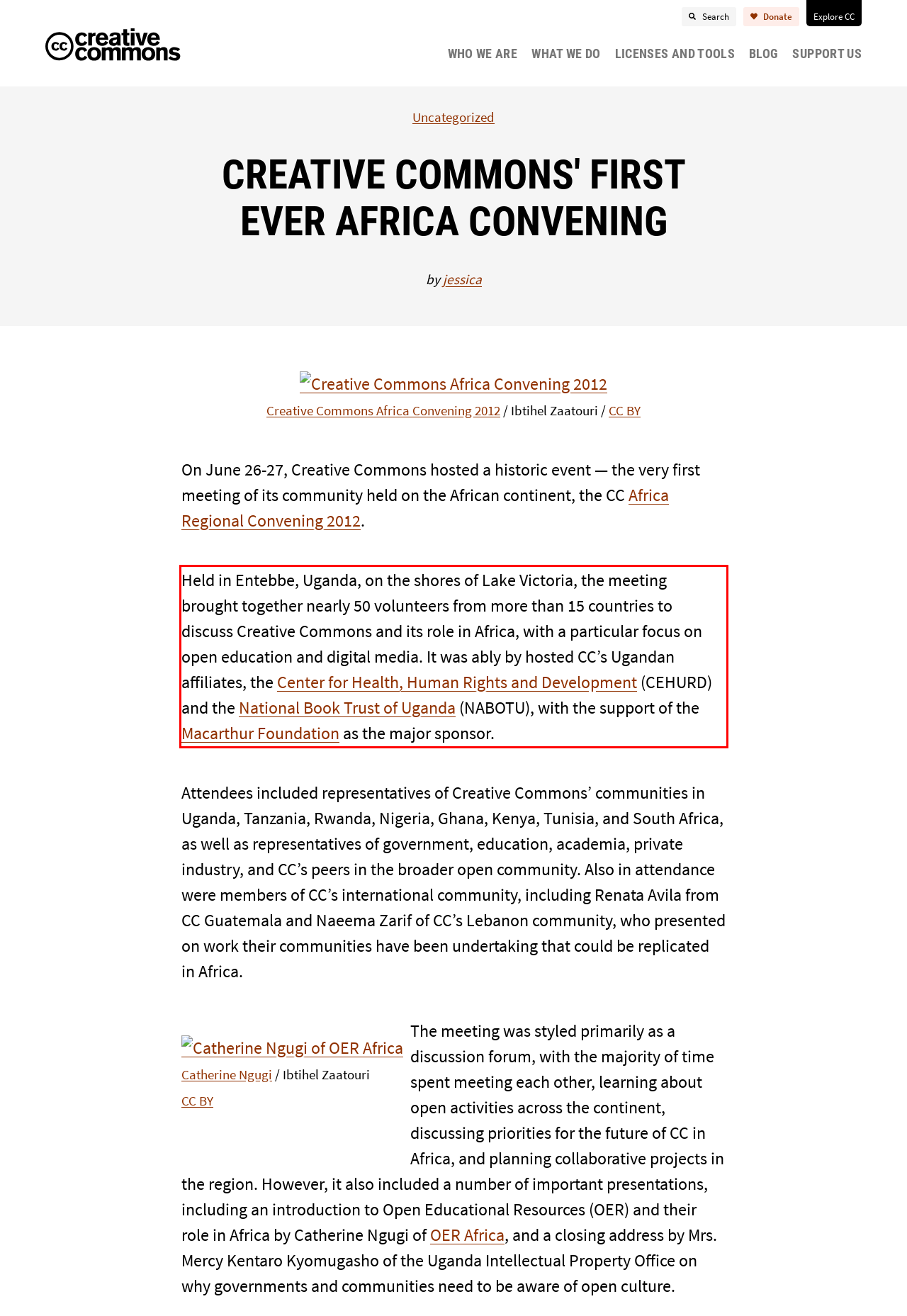Given a screenshot of a webpage containing a red bounding box, perform OCR on the text within this red bounding box and provide the text content.

Held in Entebbe, Uganda, on the shores of Lake Victoria, the meeting brought together nearly 50 volunteers from more than 15 countries to discuss Creative Commons and its role in Africa, with a particular focus on open education and digital media. It was ably by hosted CC’s Ugandan affiliates, the Center for Health, Human Rights and Development (CEHURD) and the National Book Trust of Uganda (NABOTU), with the support of the Macarthur Foundation as the major sponsor.